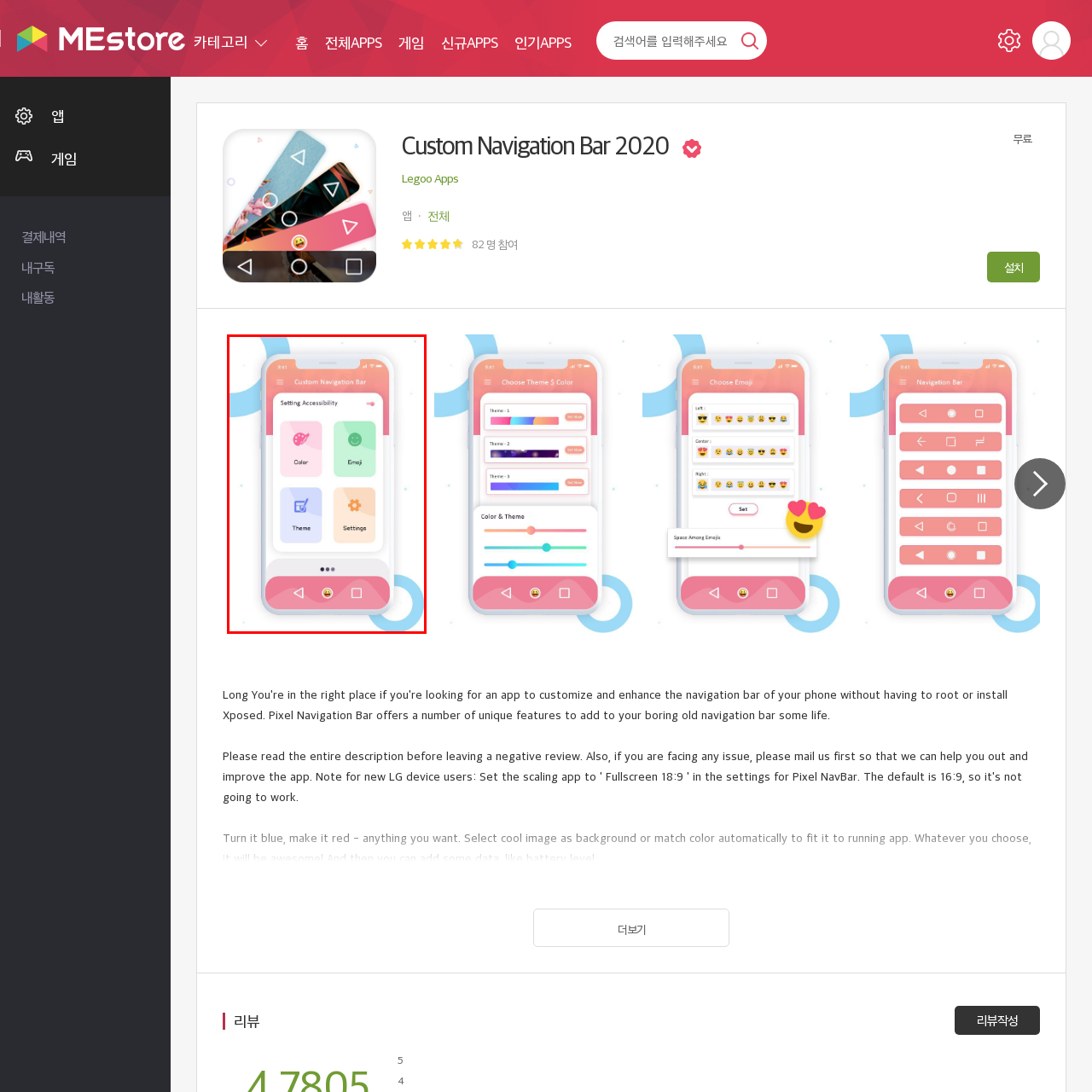How many sections are there in the main area?
Analyze the content within the red bounding box and offer a detailed answer to the question.

The main area is divided into four visually distinct sections, each represented by colorful icons, which are labeled 'Color', 'Emoji', 'Theme', and 'Settings'.